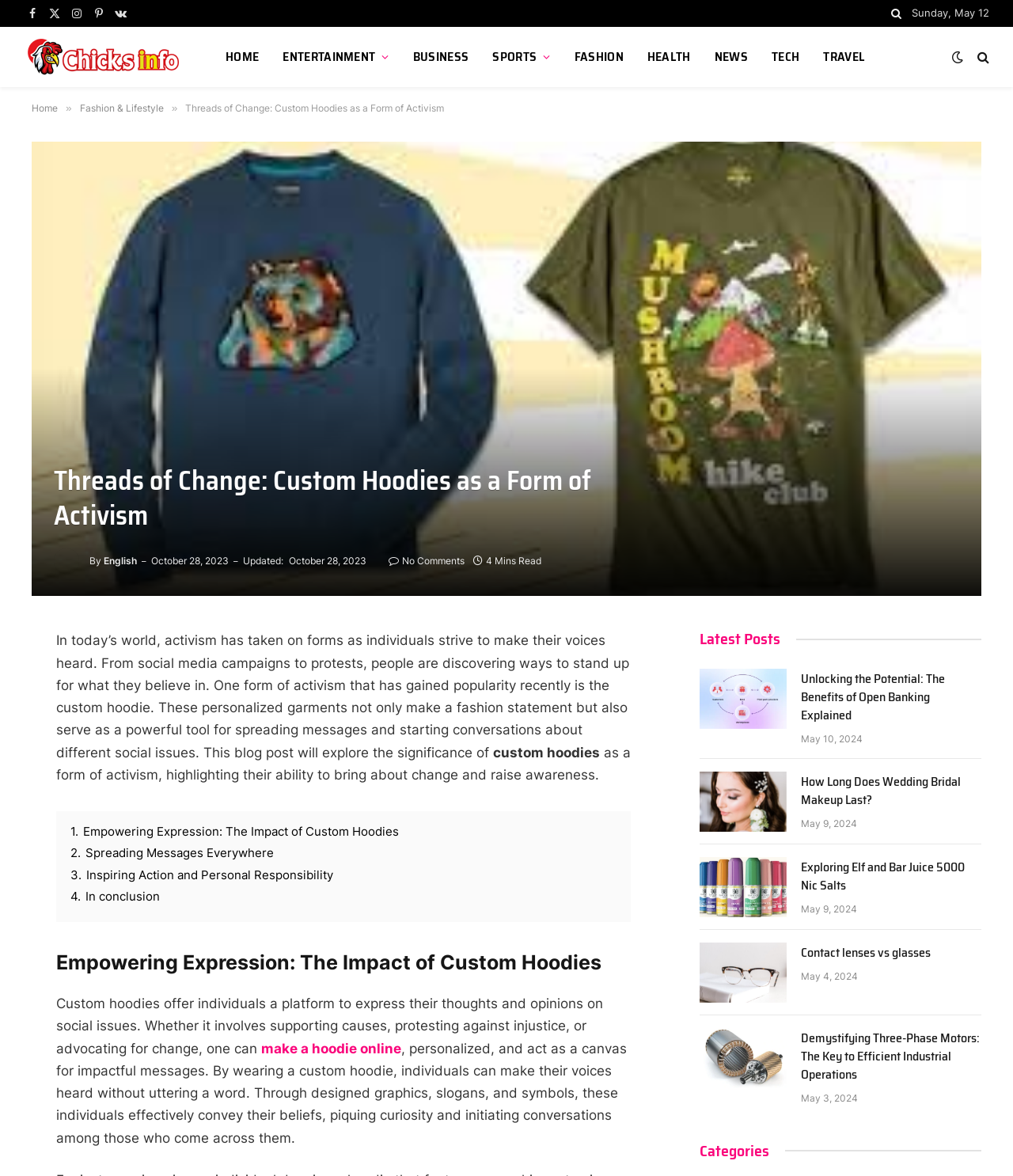Analyze and describe the webpage in a detailed narrative.

This webpage is about an article titled "Threads of Change: Custom Hoodies as a Form of Activism" on a website called Chicksinfo.com. At the top of the page, there are social media links to Facebook, Twitter, Instagram, Pinterest, and VKontakte, followed by a link to the website's homepage and a date "Sunday, May 12". 

Below the social media links, there is a navigation menu with links to various categories such as HOME, ENTERTAINMENT, BUSINESS, SPORTS, FASHION, HEALTH, NEWS, TECH, and TRAVEL. 

The main content of the page is the article, which has a heading "Threads of Change: Custom Hoodies as a Form of Activism" and a subheading that describes the significance of custom hoodies as a form of activism. The article is divided into sections, including "Empowering Expression: The Impact of Custom Hoodies", "Spreading Messages Everywhere", "Inspiring Action and Personal Responsibility", and "In conclusion". 

On the right side of the page, there is a section titled "Latest Posts" that lists four recent articles with their titles, headings, and dates. The articles are about open banking, wedding bridal makeup, Elf and Bar Juice 5000 Nic Salts, and contact lenses vs glasses.